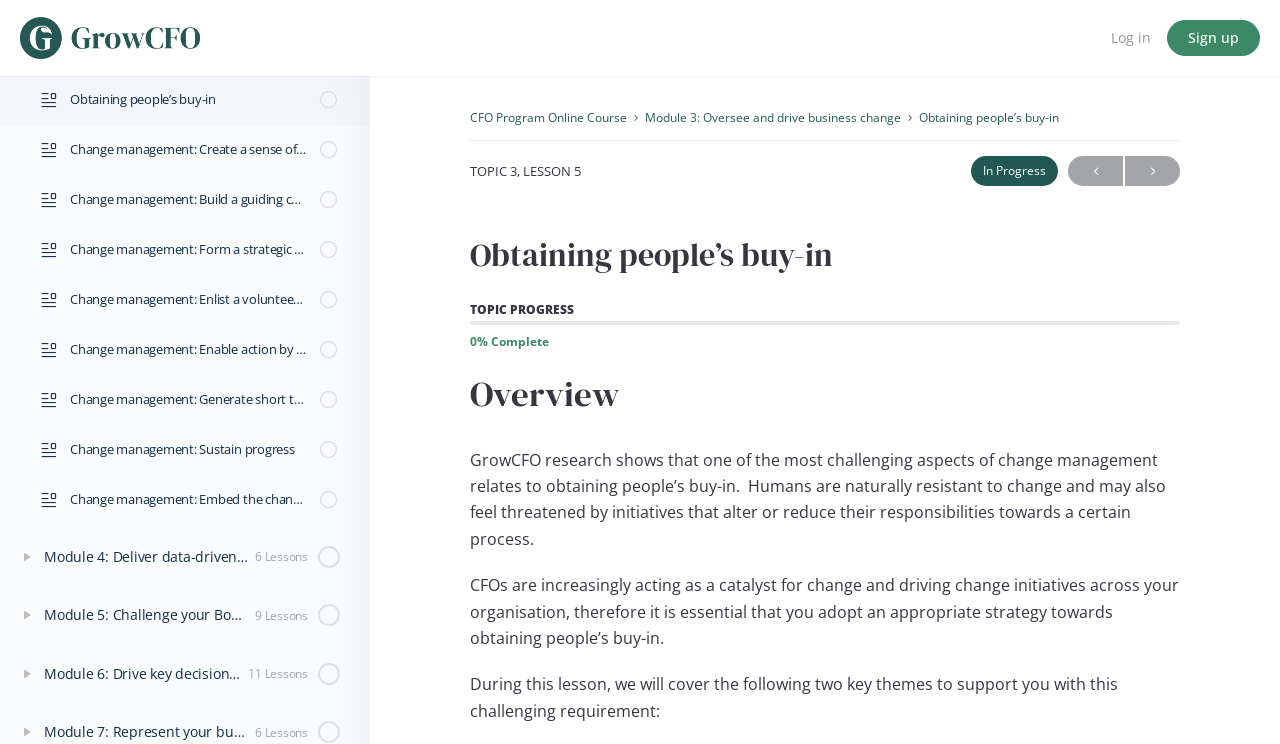Using the description: "Change management: Embed the changes", determine the UI element's bounding box coordinates. Ensure the coordinates are in the format of four float numbers between 0 and 1, i.e., [left, top, right, bottom].

[0.0, 0.639, 0.289, 0.705]